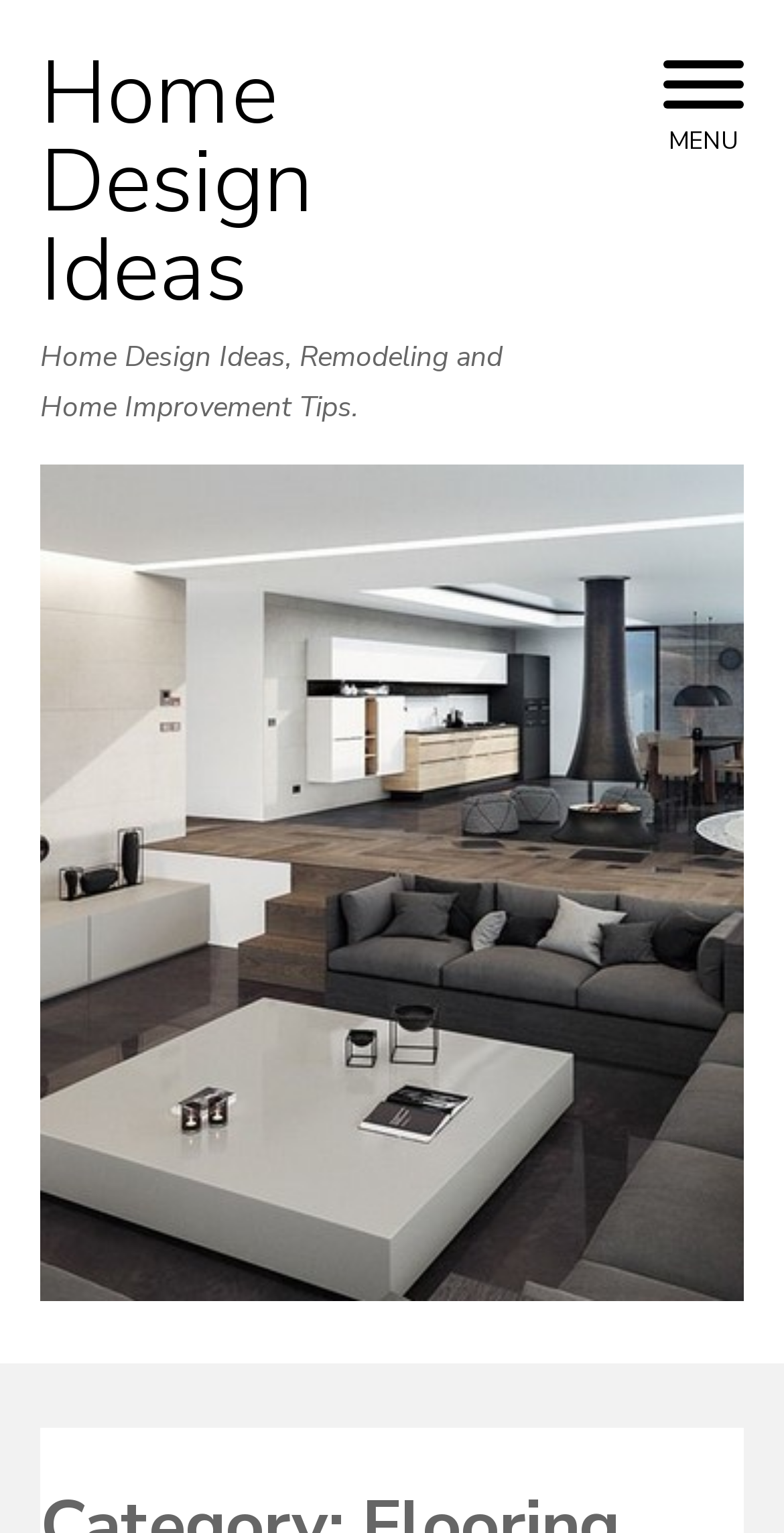Calculate the bounding box coordinates of the UI element given the description: "JaRE".

None